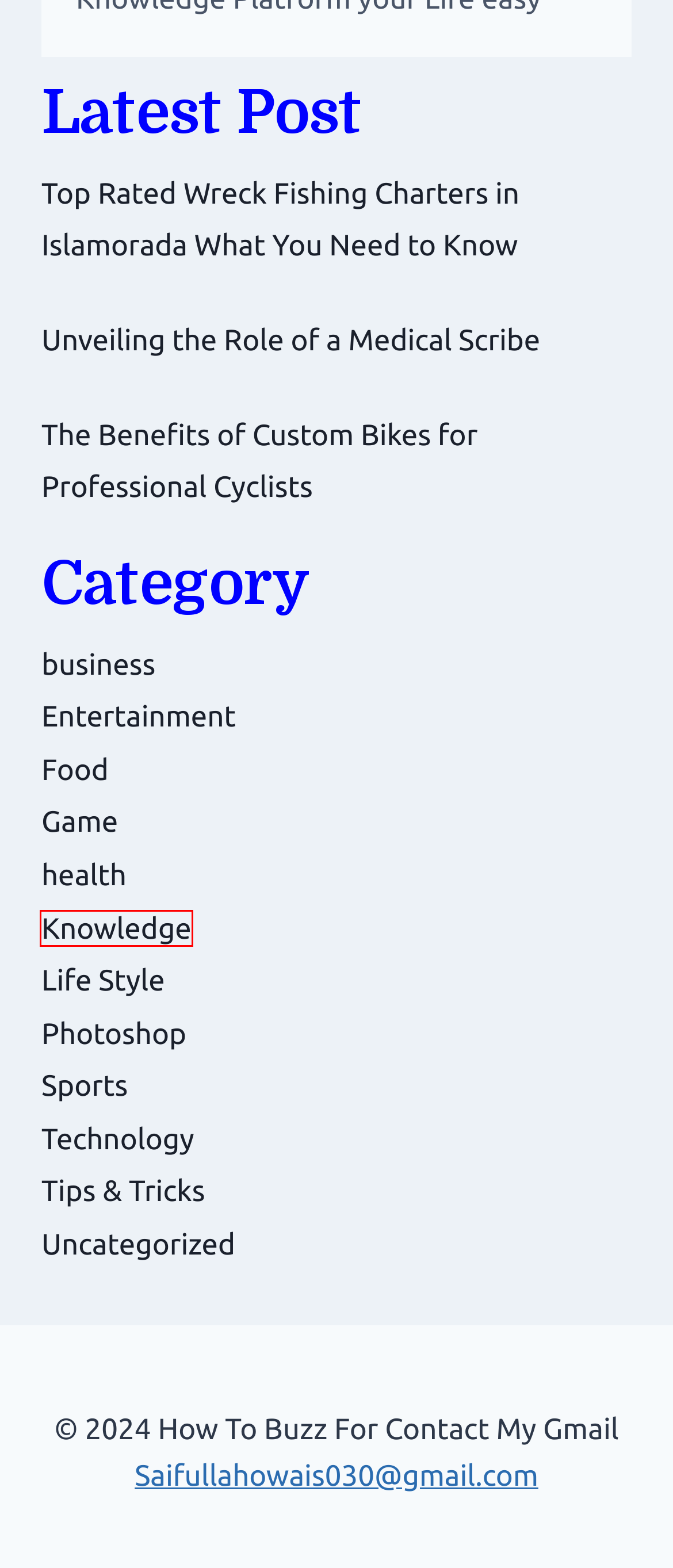You have been given a screenshot of a webpage with a red bounding box around a UI element. Select the most appropriate webpage description for the new webpage that appears after clicking the element within the red bounding box. The choices are:
A. Life Style - How To Buzz
B. Sports - How To Buzz
C. Knowledge - How To Buzz
D. Health - How To Buzz
E. Photoshop - How To Buzz
F. Food - How To Buzz
G. Uncategorized - How To Buzz
H. Technology - How To Buzz

C